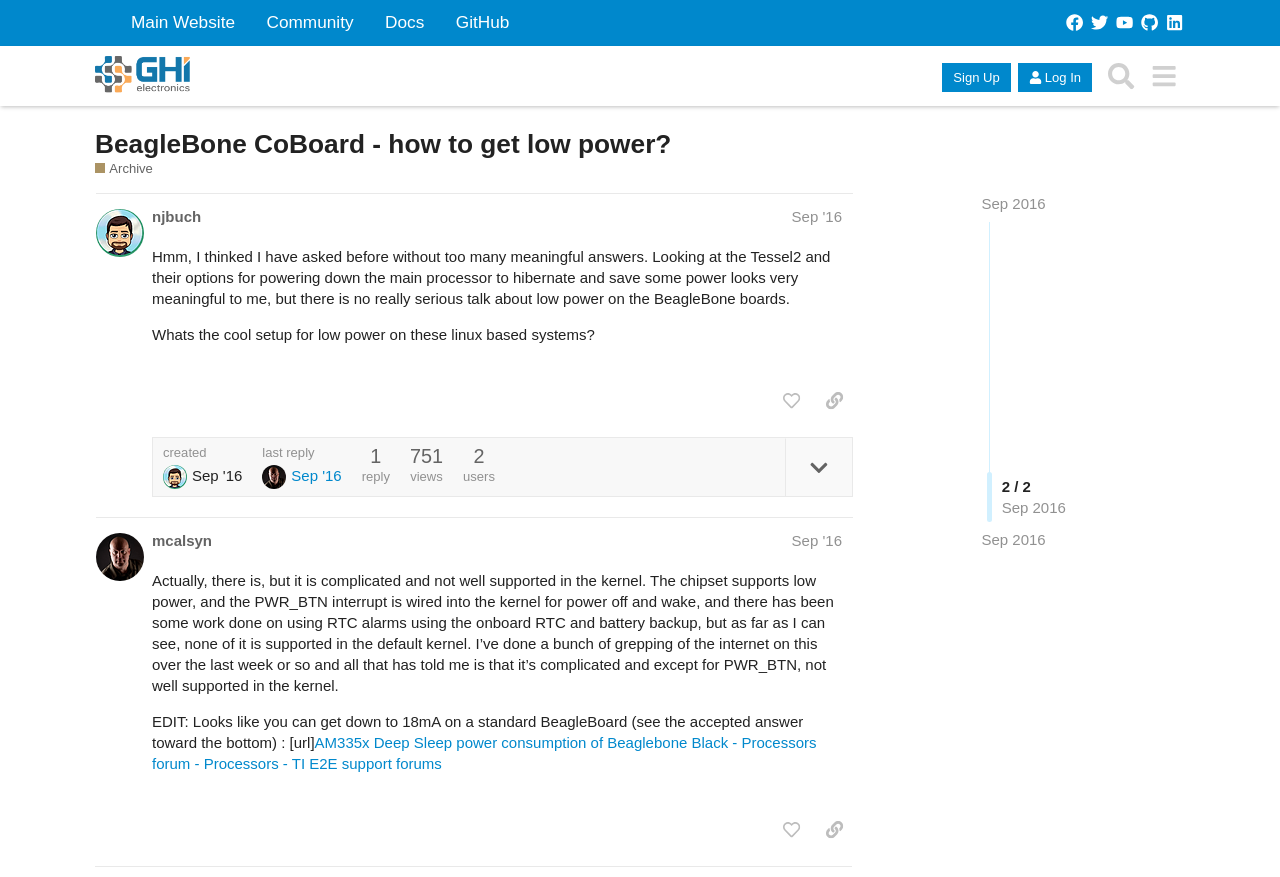What is the name of the forum?
Please look at the screenshot and answer in one word or a short phrase.

GHI Electronics' Forums